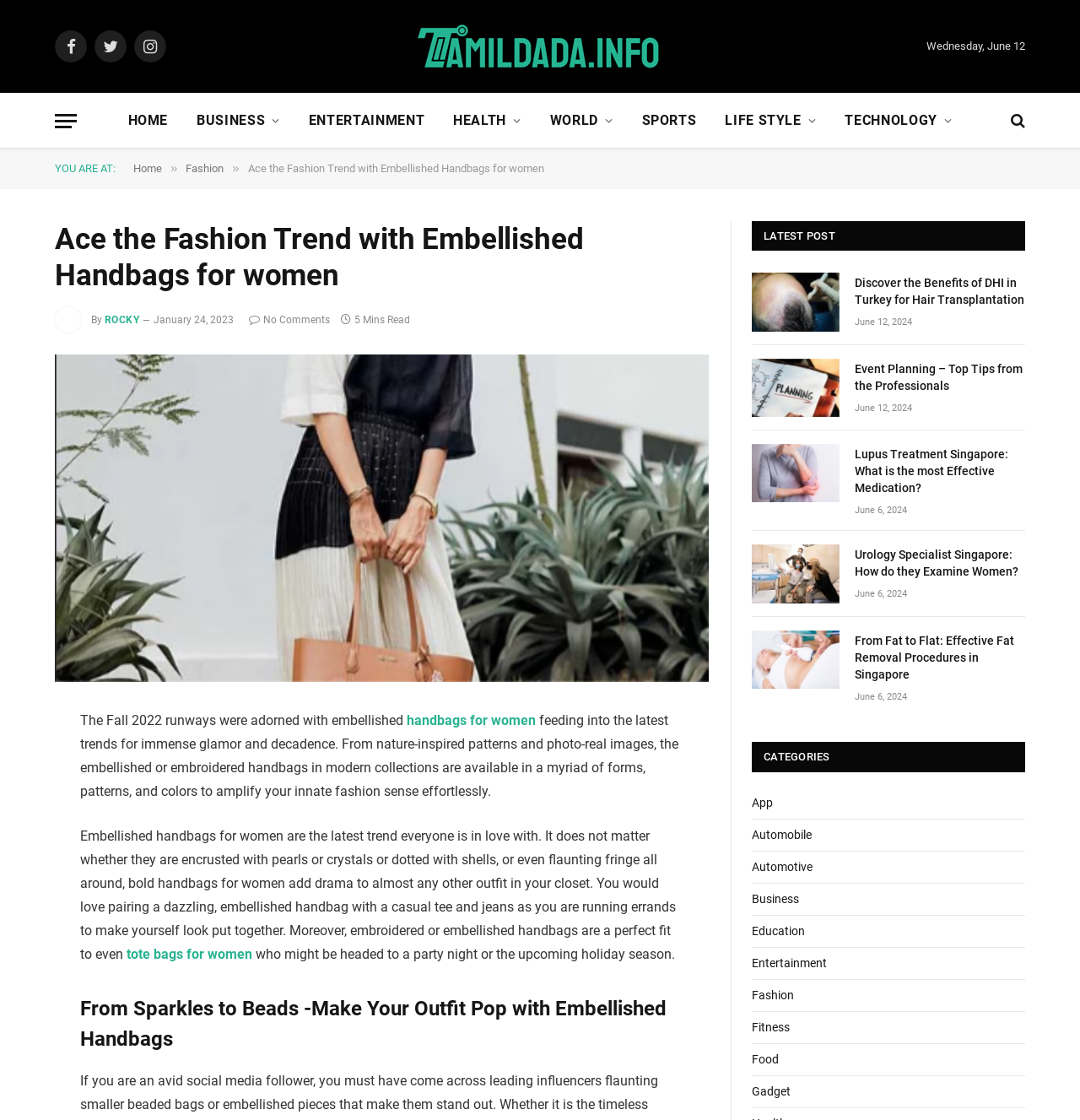Given the webpage screenshot and the description, determine the bounding box coordinates (top-left x, top-left y, bottom-right x, bottom-right y) that define the location of the UI element matching this description: No Comments

[0.231, 0.28, 0.306, 0.291]